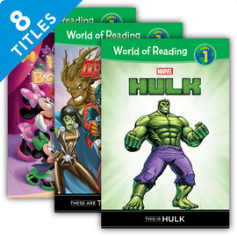What type of characters are featured on the surrounding book covers?
Please provide a detailed and thorough answer to the question.

The surrounding book covers feature characters from the Disney universe, including Mickey Mouse and characters from the Guardians of the Galaxy, which are all part of the Disney franchise.